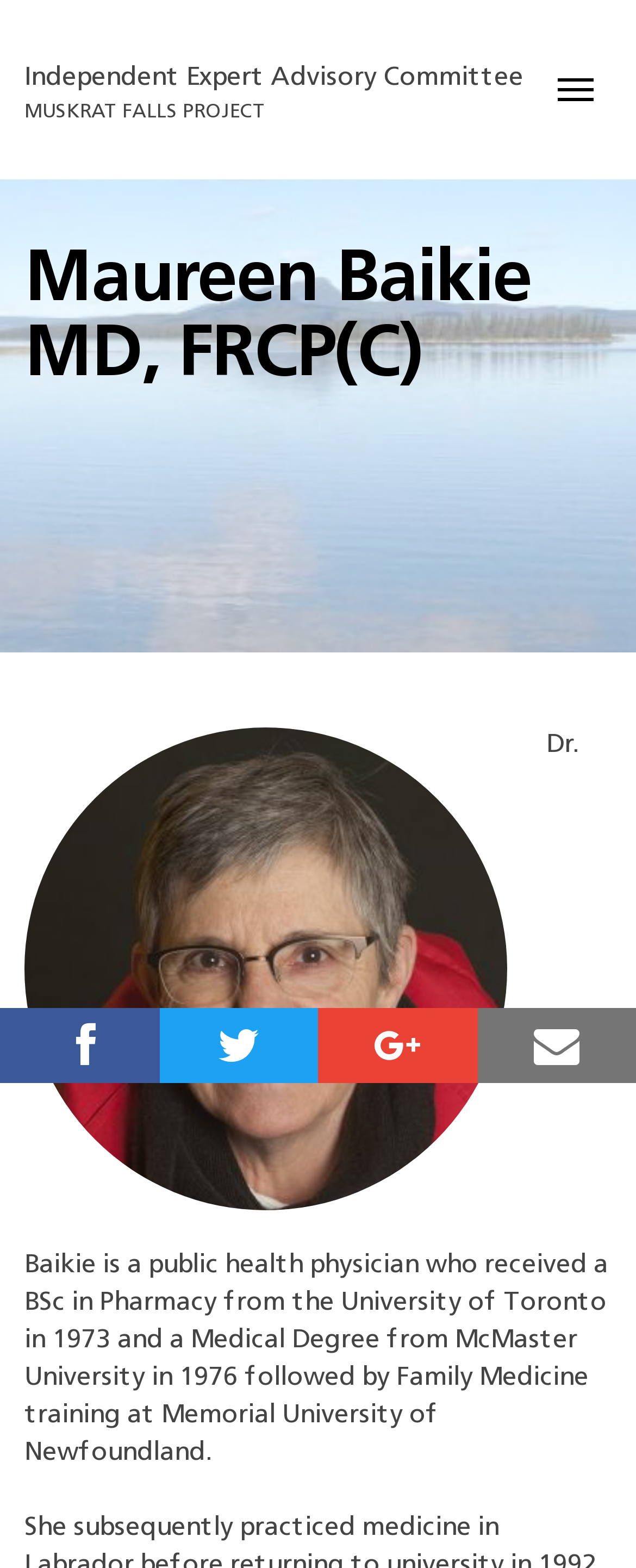Please provide the bounding box coordinates in the format (top-left x, top-left y, bottom-right x, bottom-right y). Remember, all values are floating point numbers between 0 and 1. What is the bounding box coordinate of the region described as: Toggle navigation

[0.849, 0.038, 0.962, 0.077]